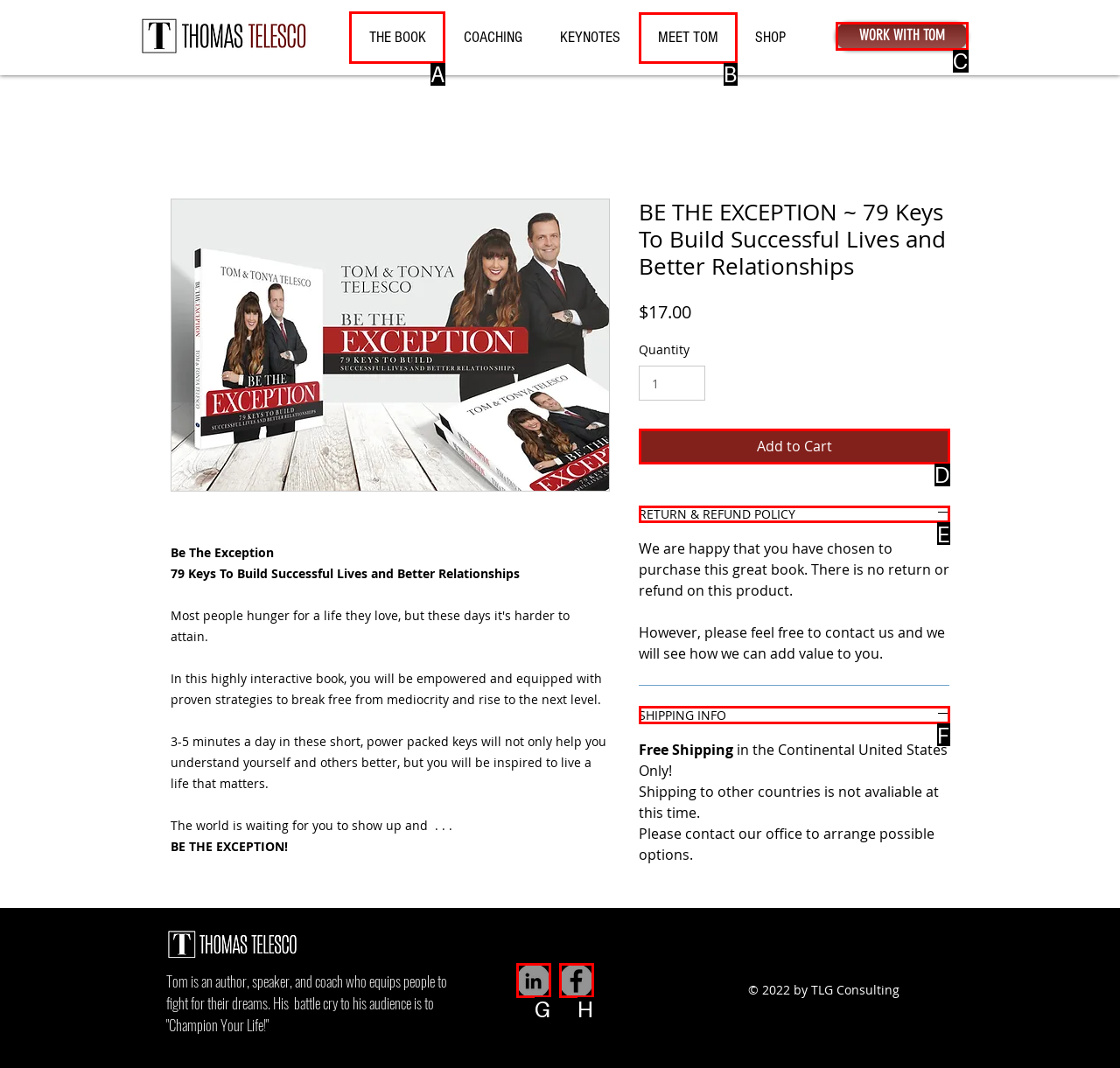Point out which UI element to click to complete this task: Click the 'THE BOOK' link
Answer with the letter corresponding to the right option from the available choices.

A